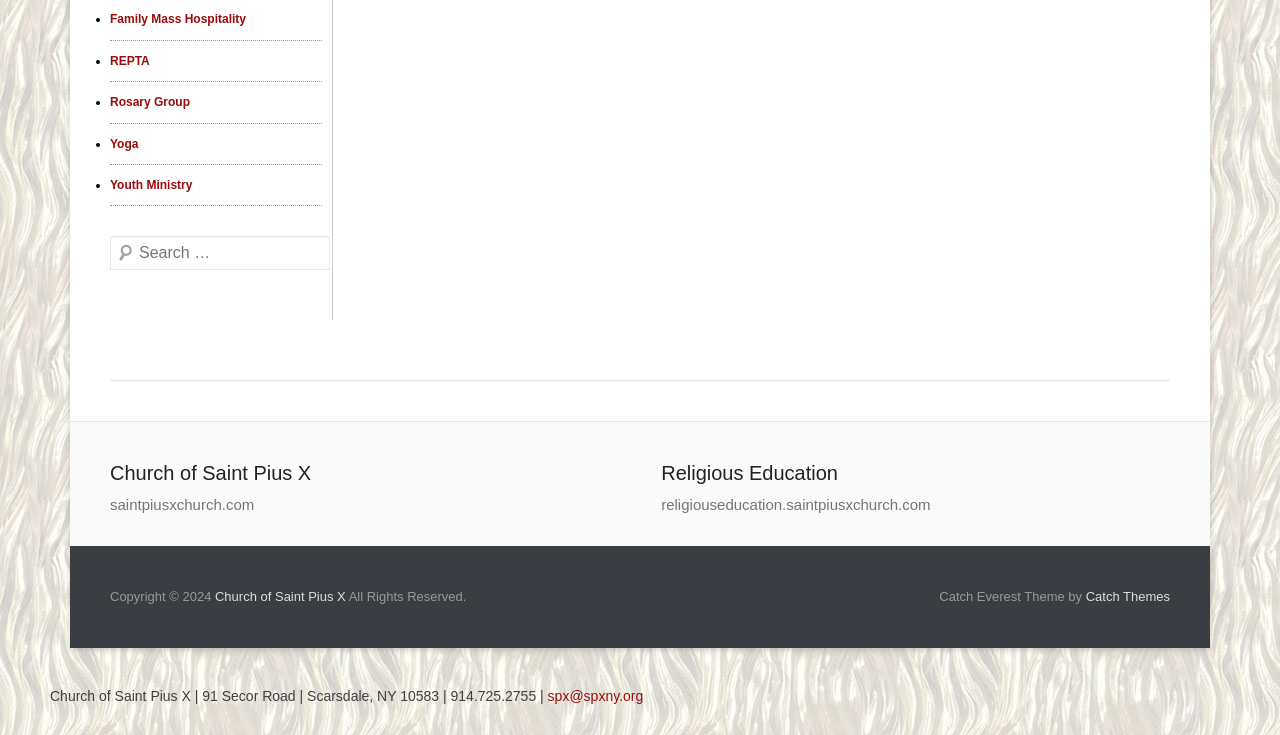Based on the element description "Family Mass Hospitality", predict the bounding box coordinates of the UI element.

[0.086, 0.017, 0.192, 0.036]